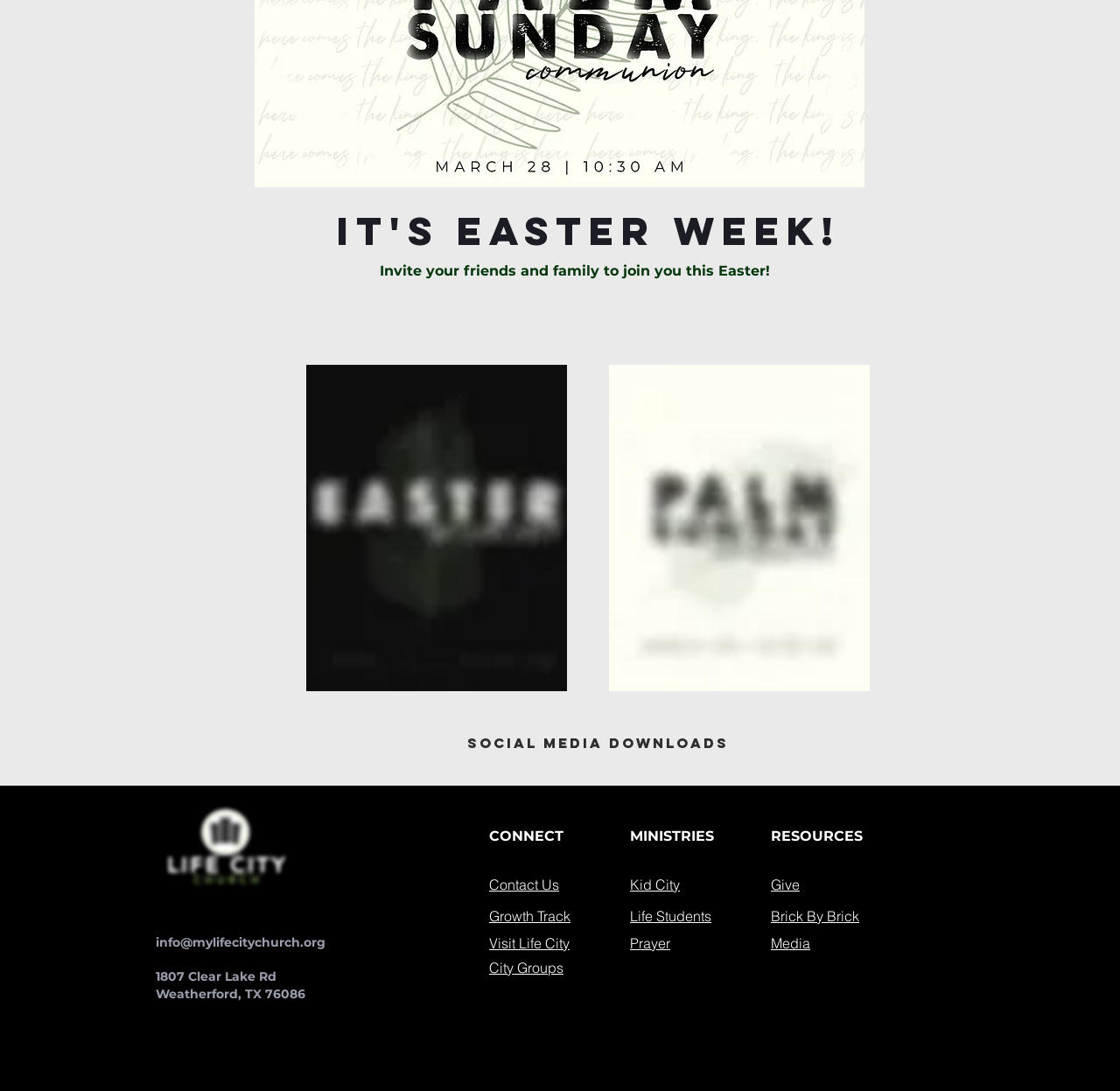Please provide a brief answer to the following inquiry using a single word or phrase:
What are the ministries available?

Kid City, Life Students, Prayer